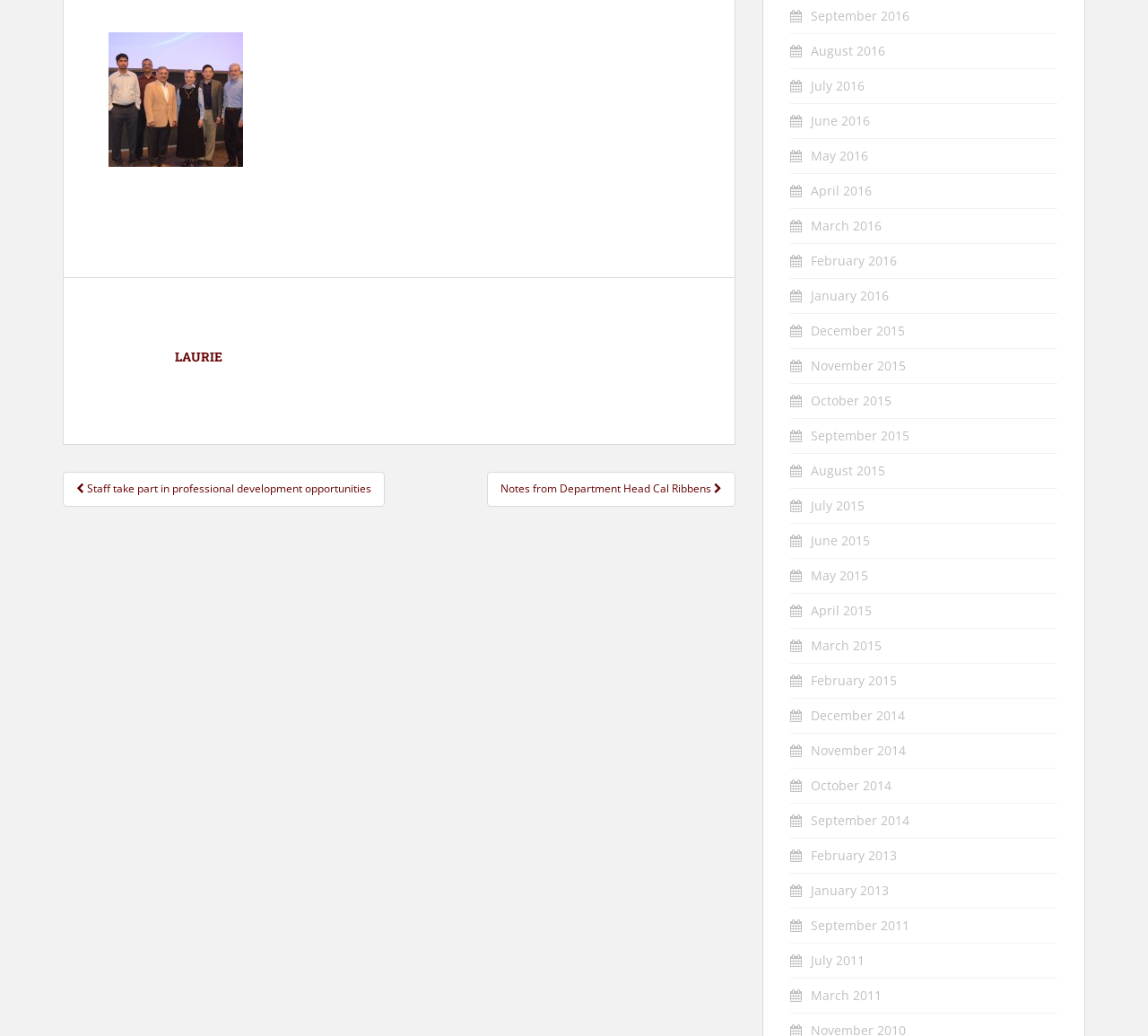Please locate the bounding box coordinates of the element that should be clicked to complete the given instruction: "Browse the archives for July 2021".

None